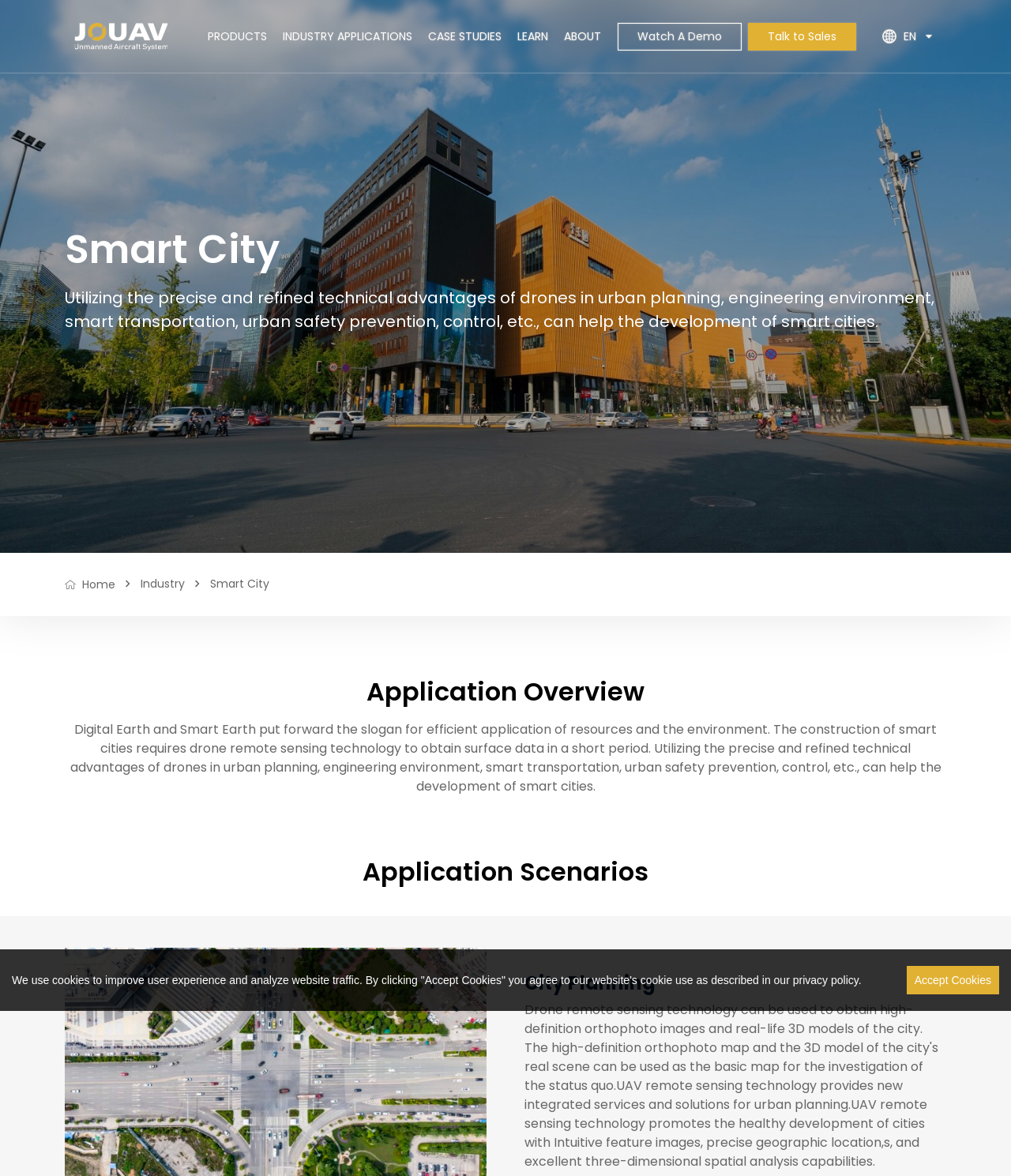Please examine the image and answer the question with a detailed explanation:
What is the purpose of drones in smart cities?

According to the webpage content, specifically the text 'The construction of smart cities requires drone remote sensing technology to obtain surface data in a short period.', it is clear that the purpose of drones in smart cities is to obtain surface data.